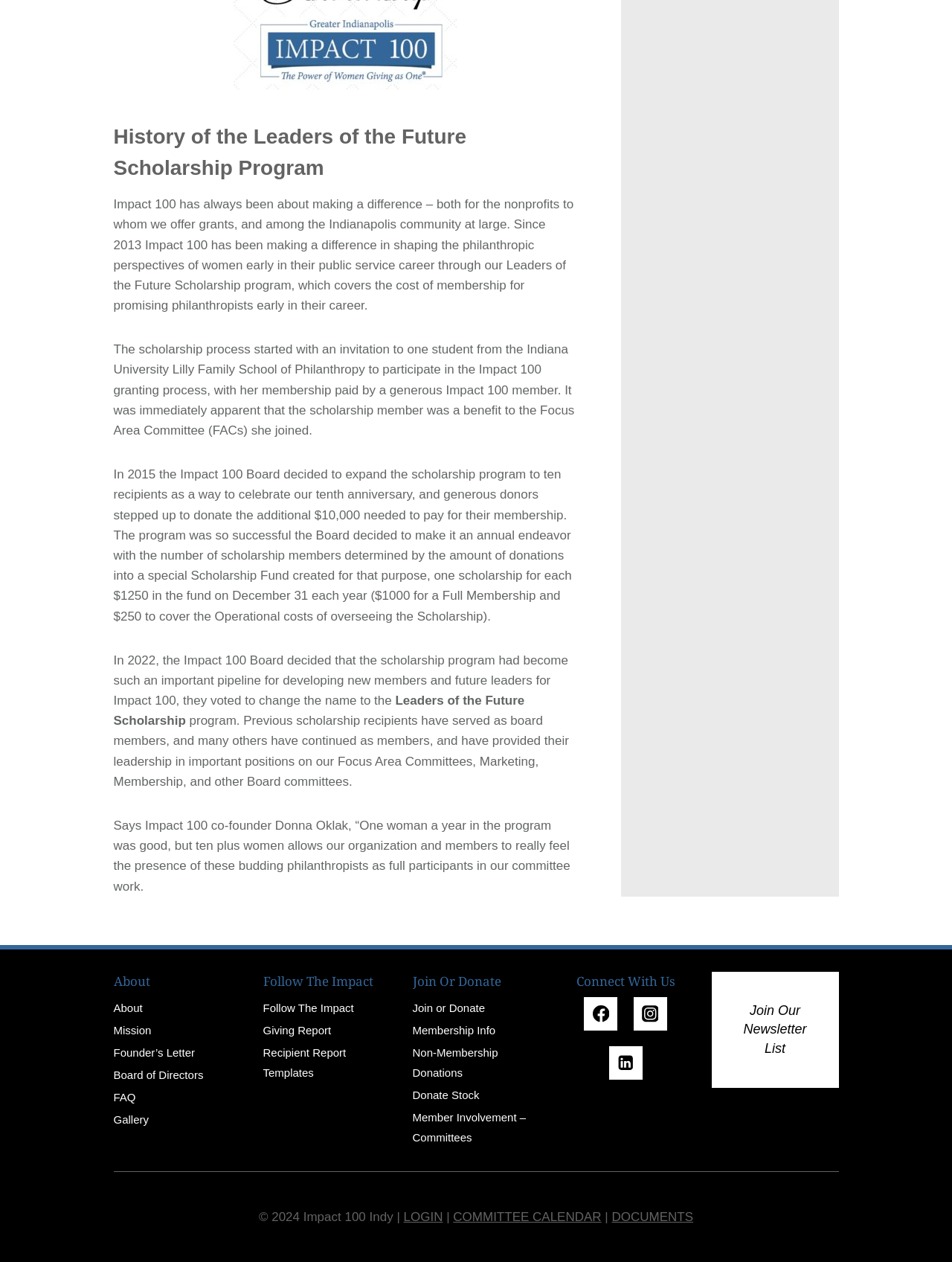Locate the UI element described as follows: "Member Involvement – Committees". Return the bounding box coordinates as four float numbers between 0 and 1 in the order [left, top, right, bottom].

[0.433, 0.877, 0.567, 0.91]